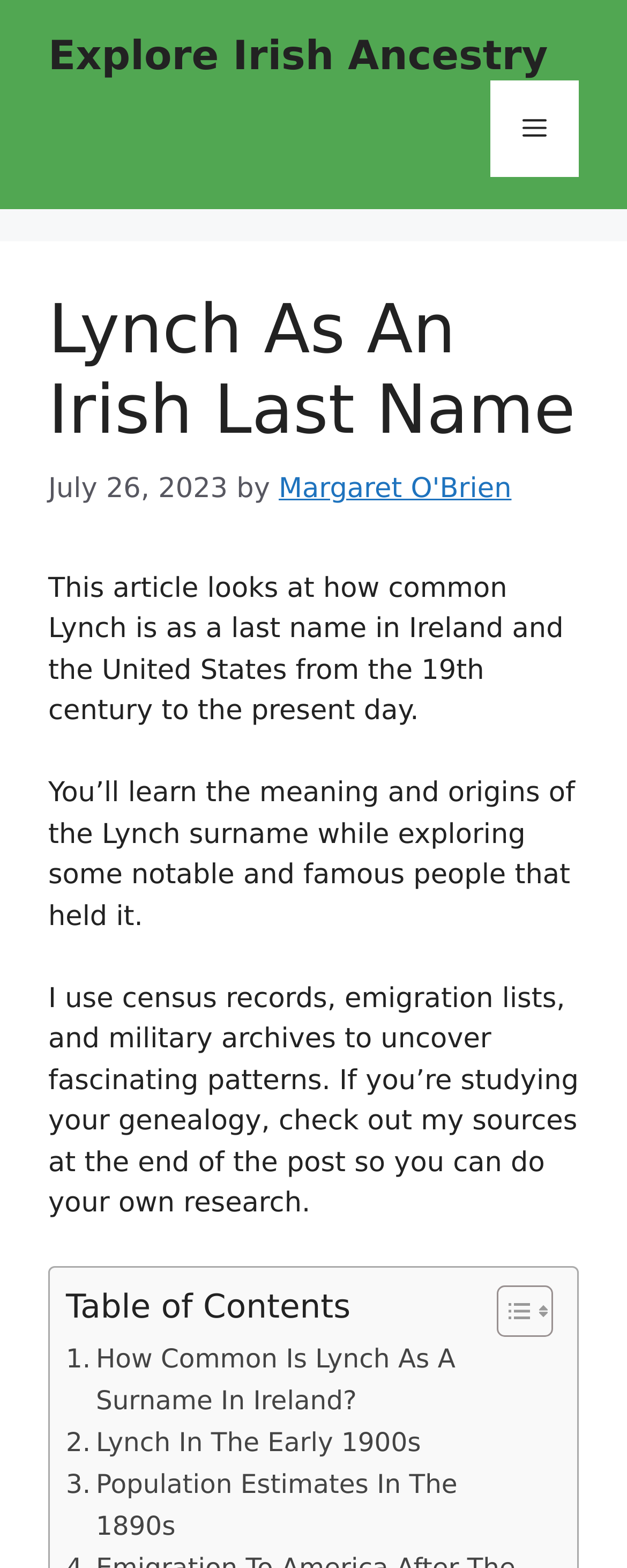Can you find and provide the main heading text of this webpage?

Lynch As An Irish Last Name